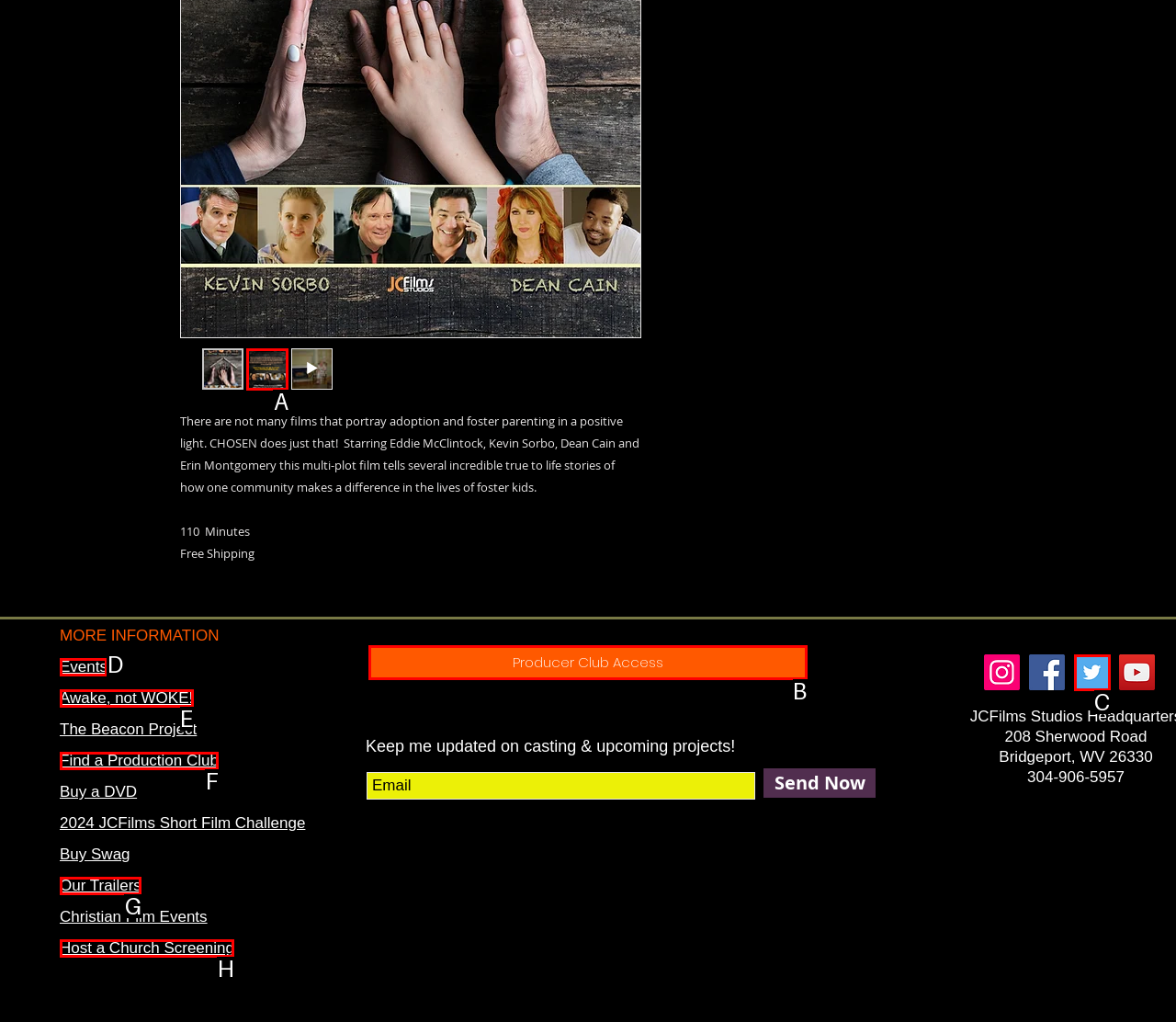Based on the element description: Gizlilik Veri Yönetimi, choose the HTML element that matches best. Provide the letter of your selected option.

None